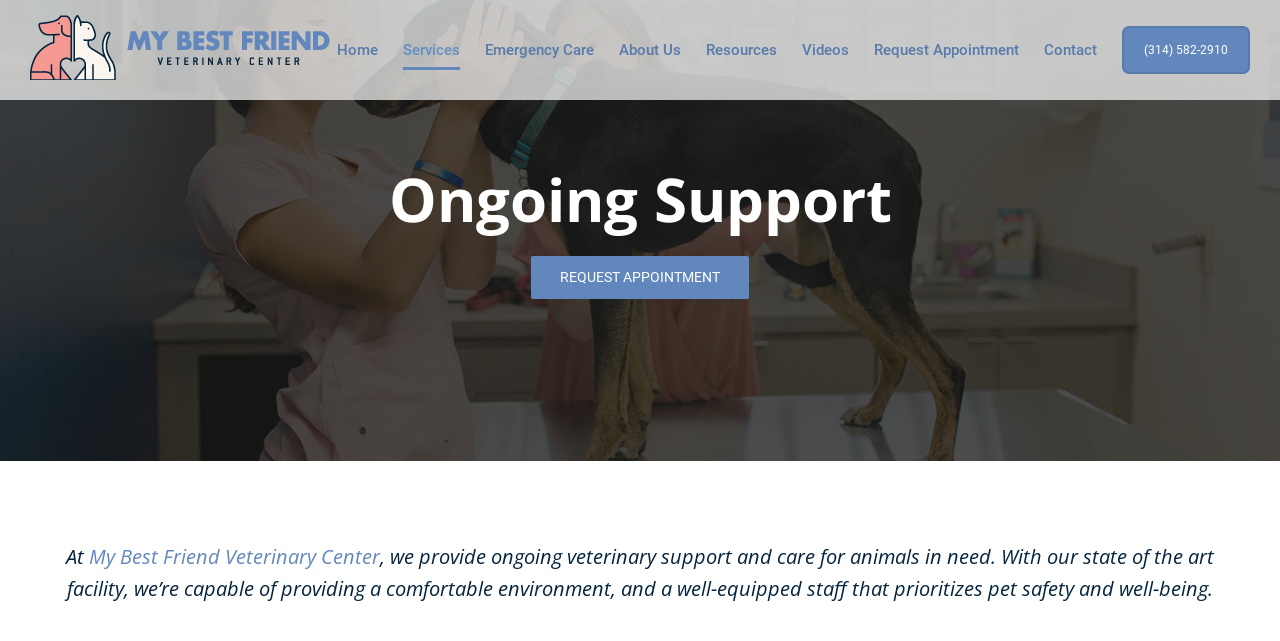Respond with a single word or short phrase to the following question: 
How many menu items are in the main navigation?

9